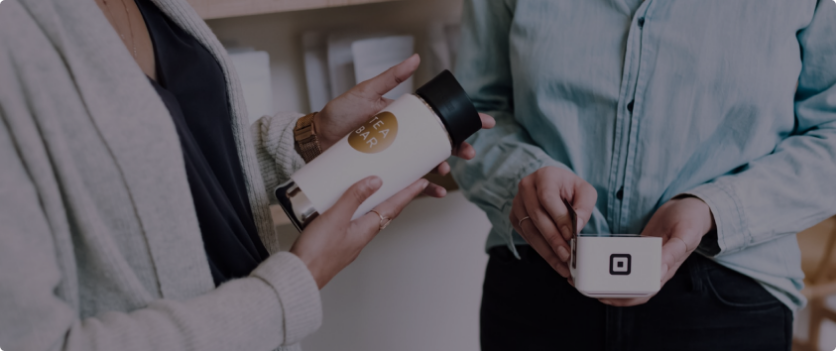What is the individual wearing? Look at the image and give a one-word or short phrase answer.

Denim shirt